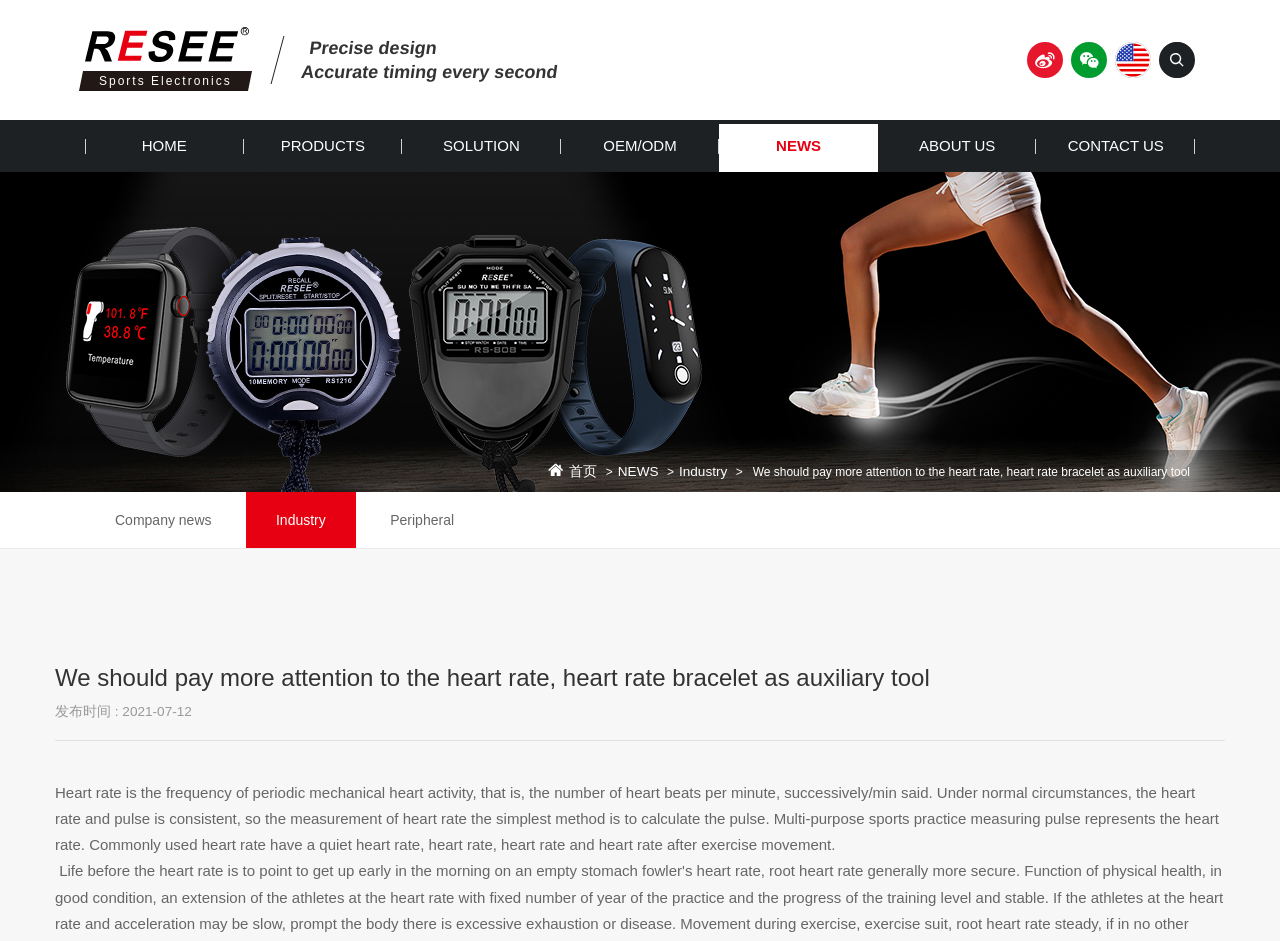Identify the bounding box coordinates of the region that should be clicked to execute the following instruction: "Click the 'HOME' link".

[0.066, 0.128, 0.19, 0.183]